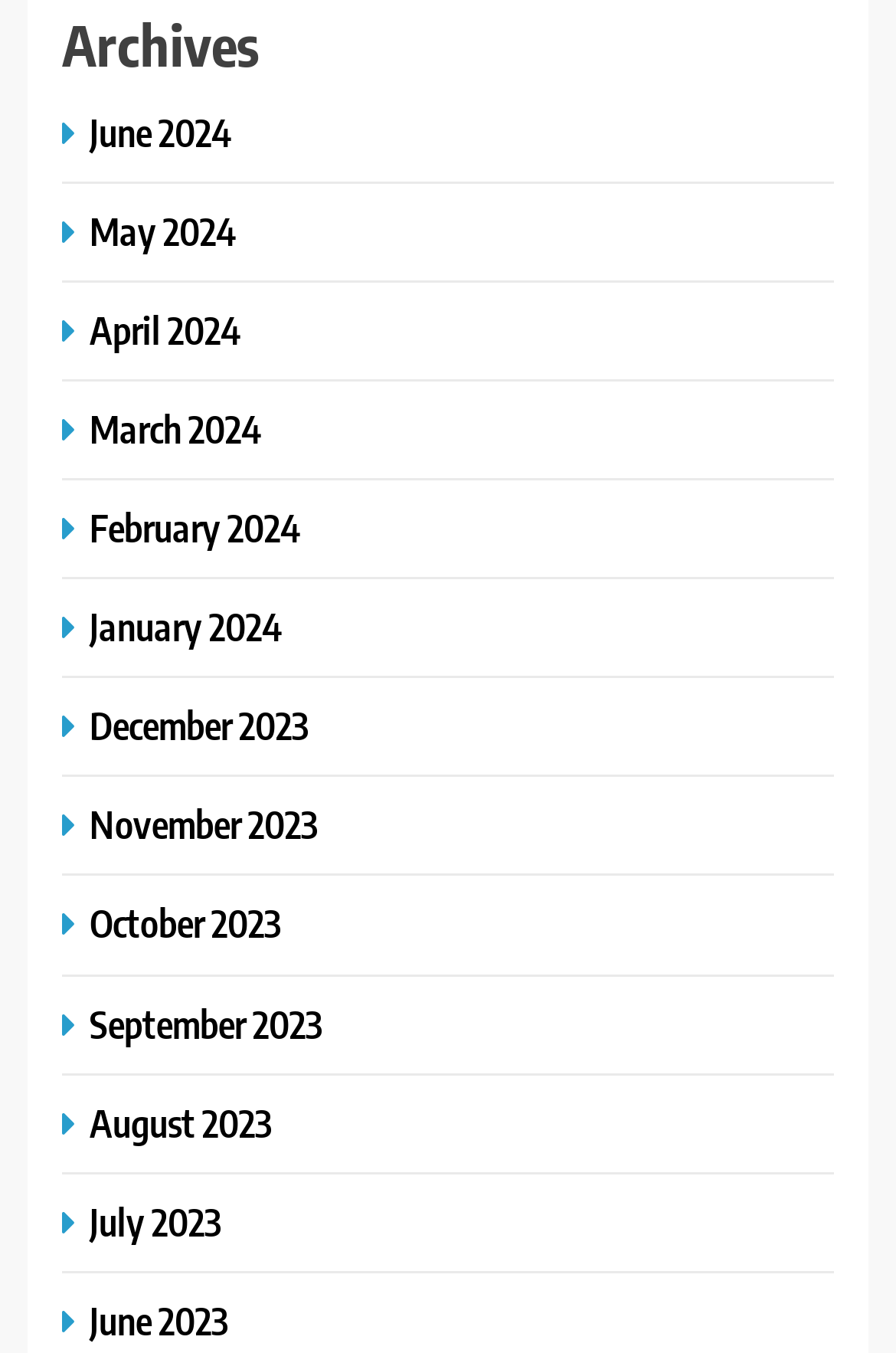Provide the bounding box coordinates of the section that needs to be clicked to accomplish the following instruction: "access March 2024 page."

[0.069, 0.299, 0.305, 0.335]